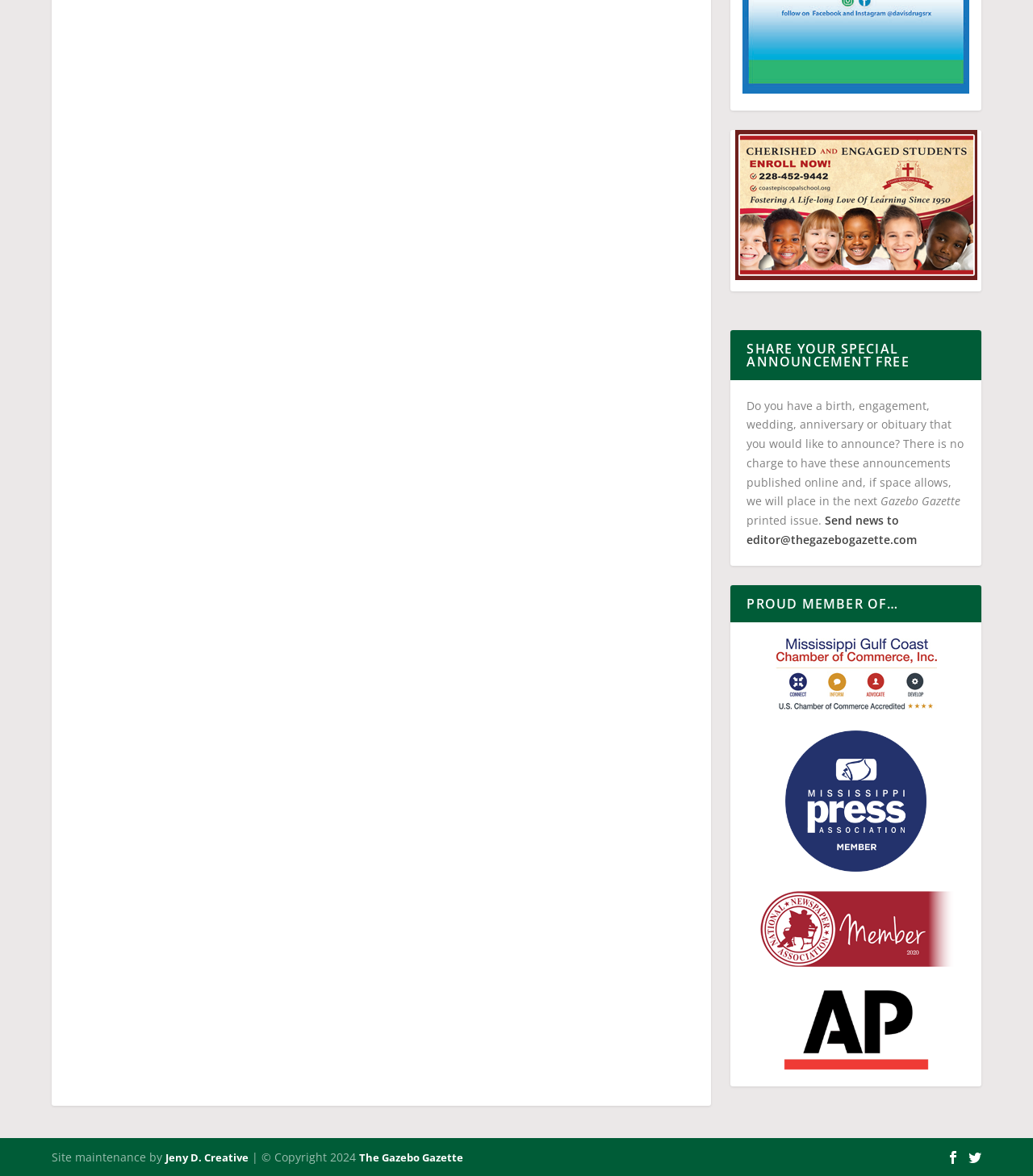What is the name of the publication? From the image, respond with a single word or brief phrase.

Gazebo Gazette